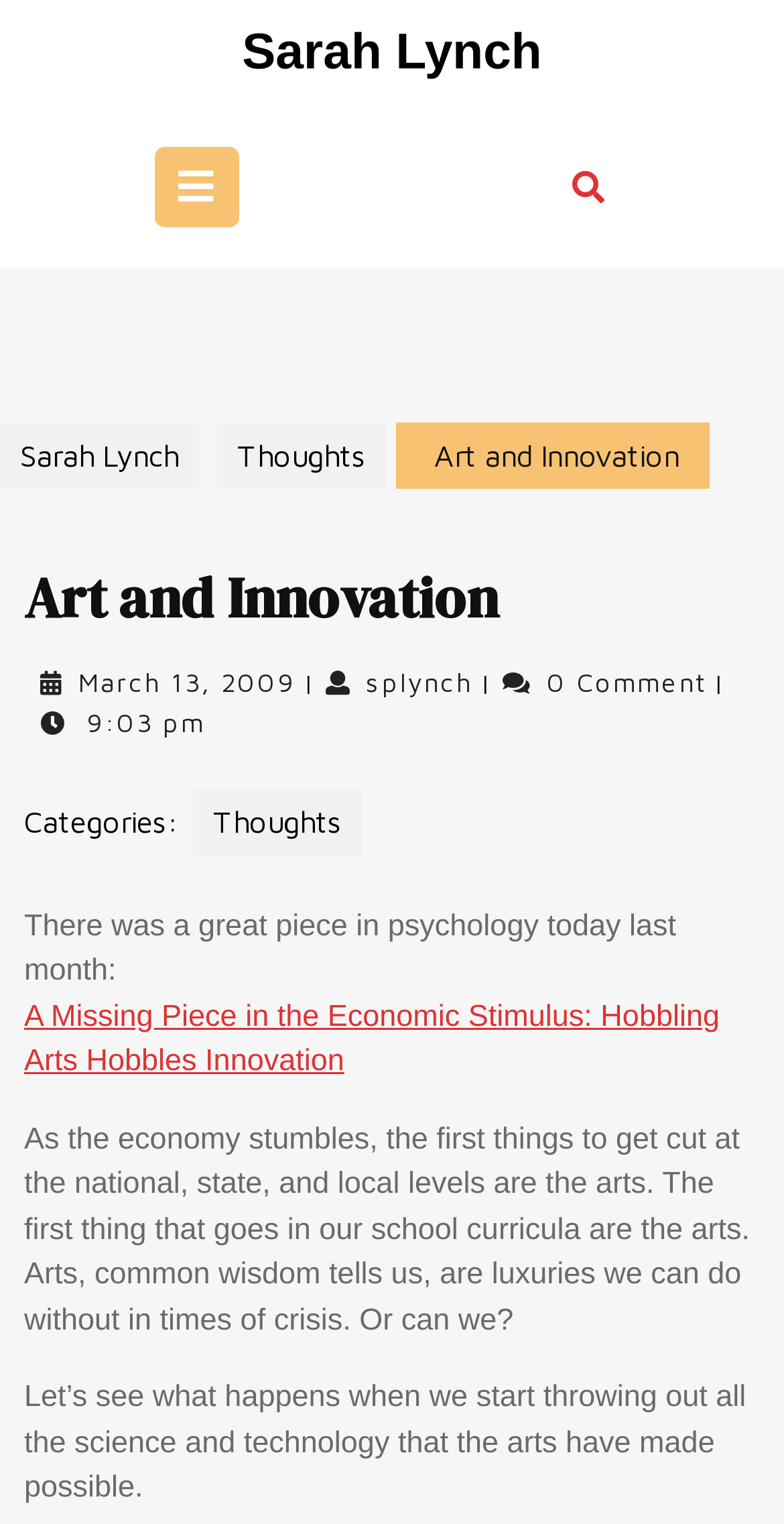Identify the bounding box coordinates for the element you need to click to achieve the following task: "Visit the 'Thoughts' page". The coordinates must be four float values ranging from 0 to 1, formatted as [left, top, right, bottom].

[0.277, 0.278, 0.492, 0.321]